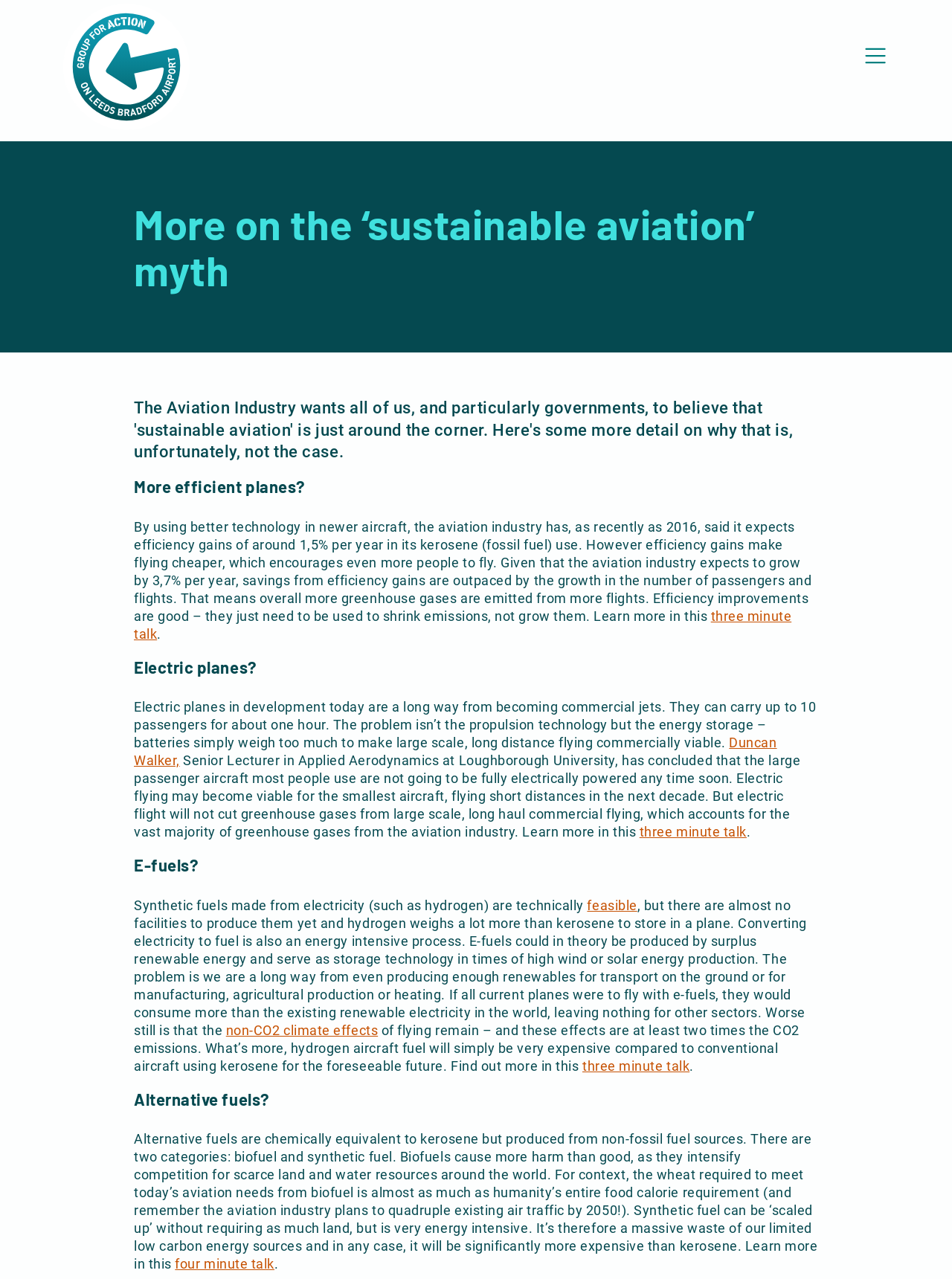How much more expensive will hydrogen aircraft fuel be compared to conventional aircraft fuel?
Based on the visual details in the image, please answer the question thoroughly.

The text states that 'hydrogen aircraft fuel will simply be very expensive compared to conventional aircraft using kerosene for the foreseeable future.'